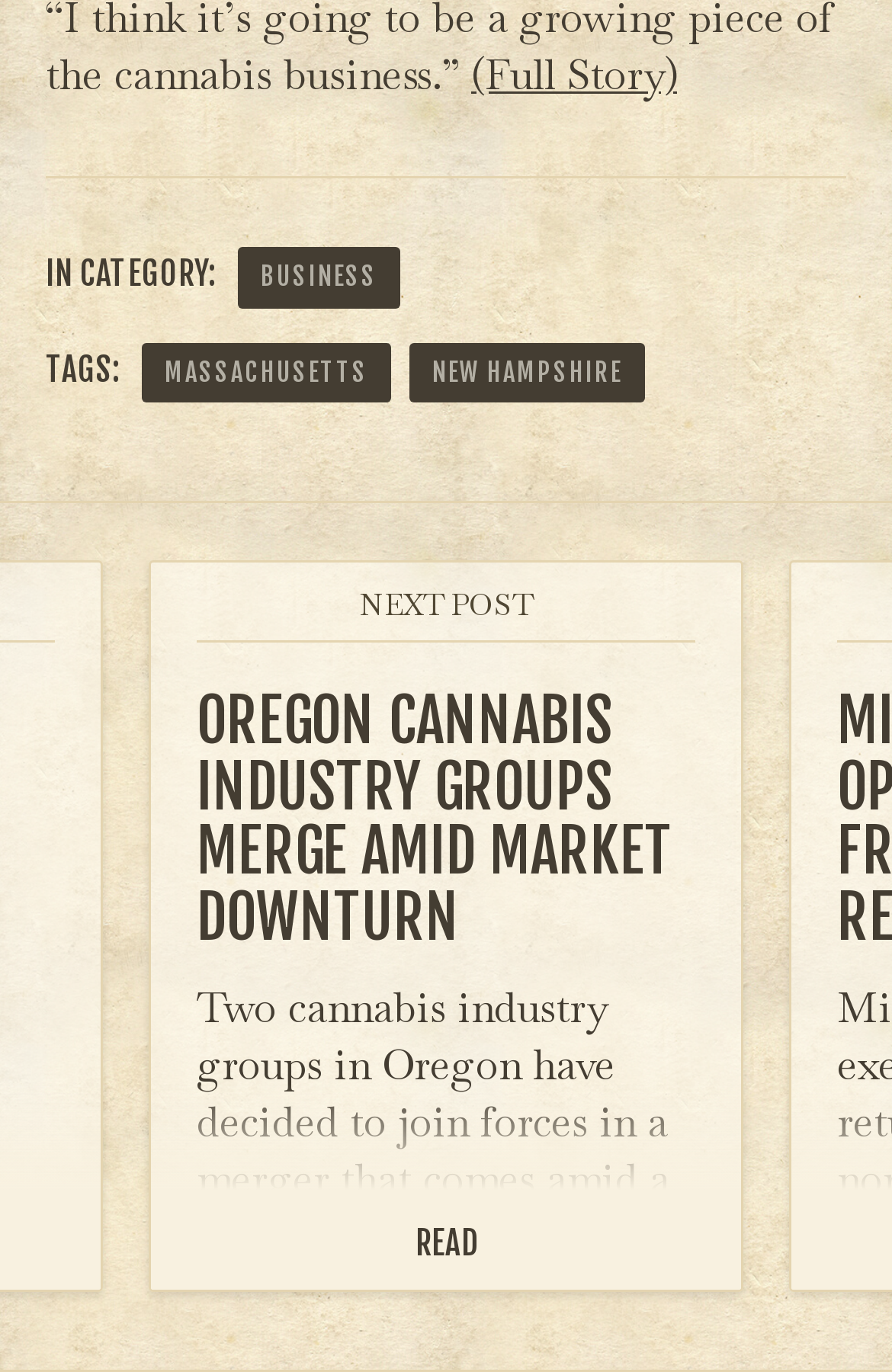Given the element description: "Home", predict the bounding box coordinates of this UI element. The coordinates must be four float numbers between 0 and 1, given as [left, top, right, bottom].

None